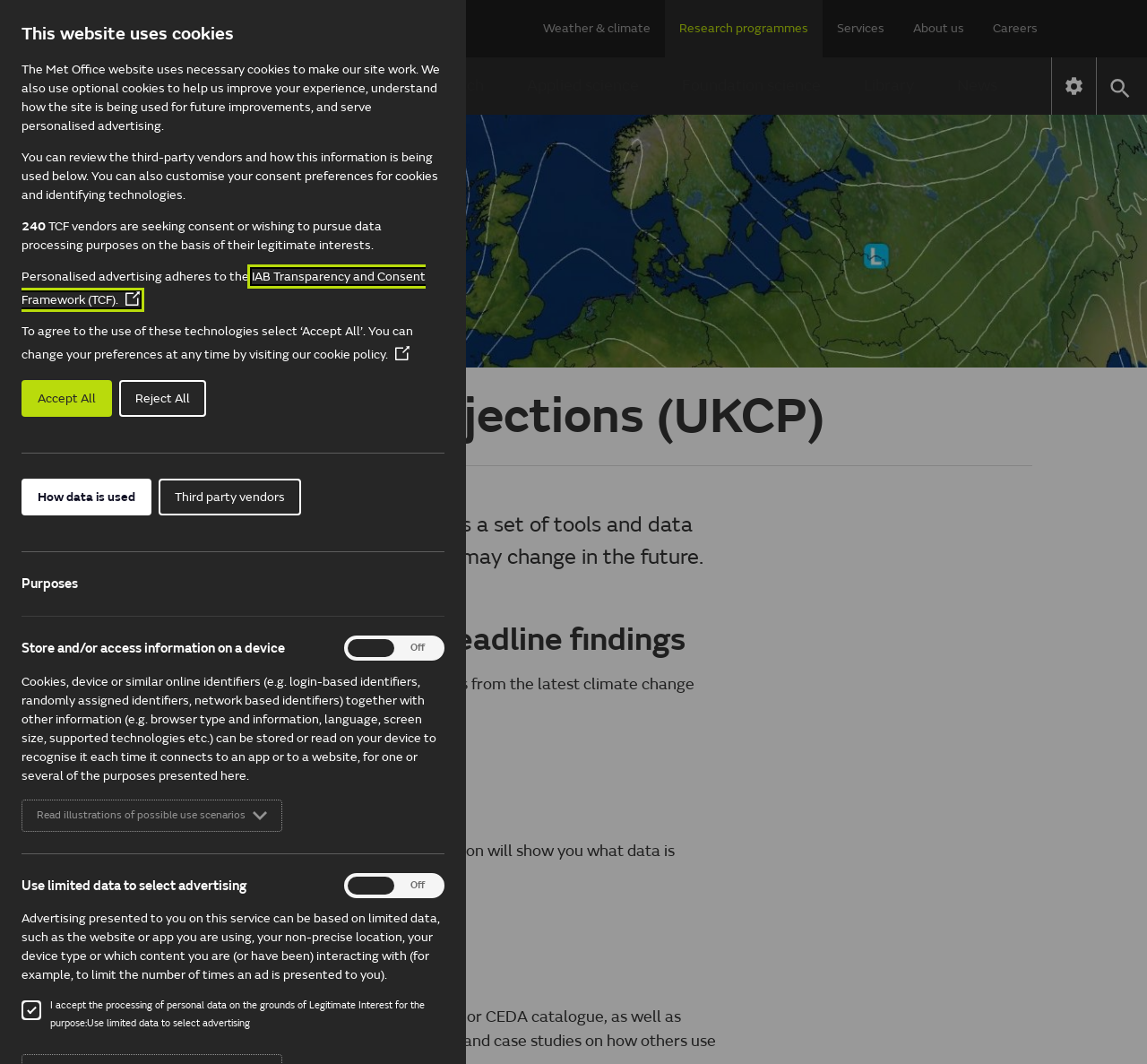Reply to the question with a single word or phrase:
What is the topic of the research programmes mentioned on the webpage?

Weather and climate